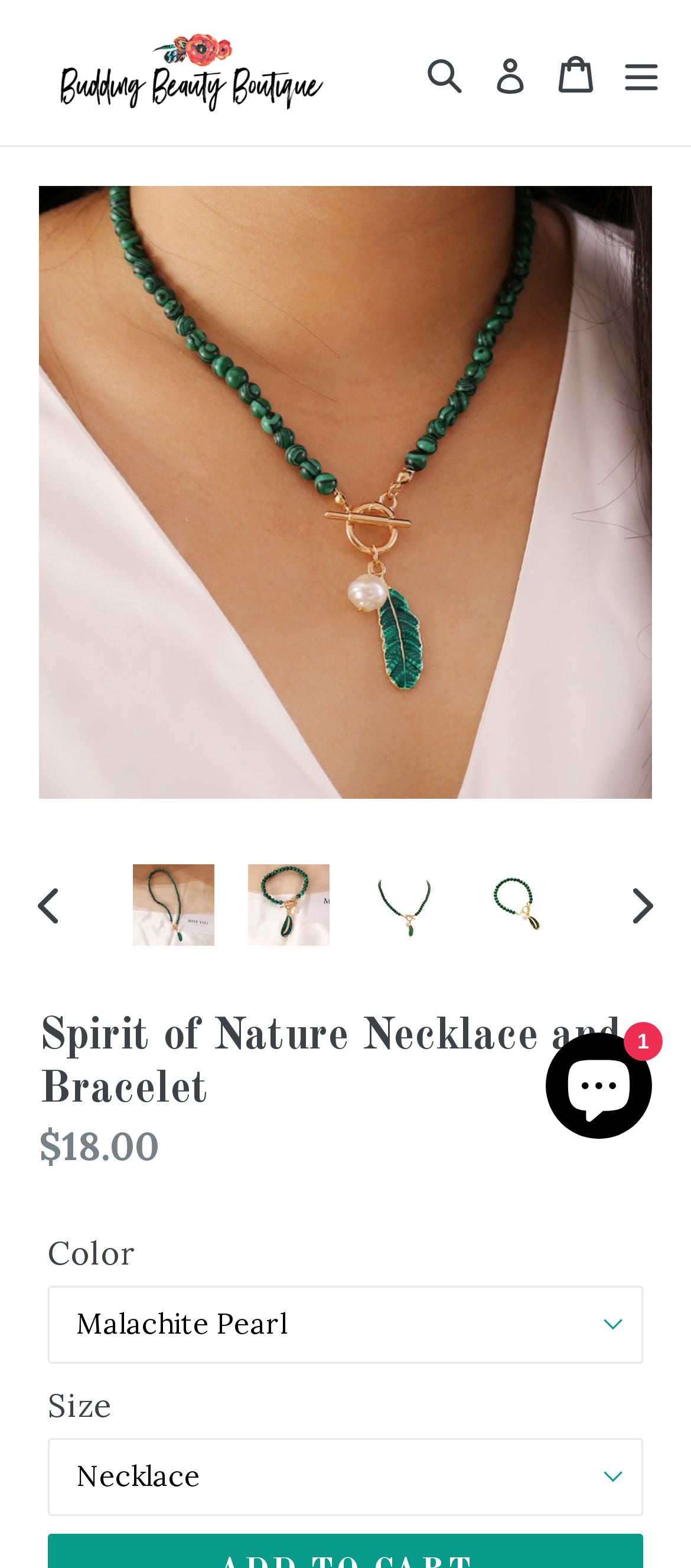Using the provided element description, identify the bounding box coordinates as (top-left x, top-left y, bottom-right x, bottom-right y). Ensure all values are between 0 and 1. Description: 1

[0.79, 0.659, 0.944, 0.726]